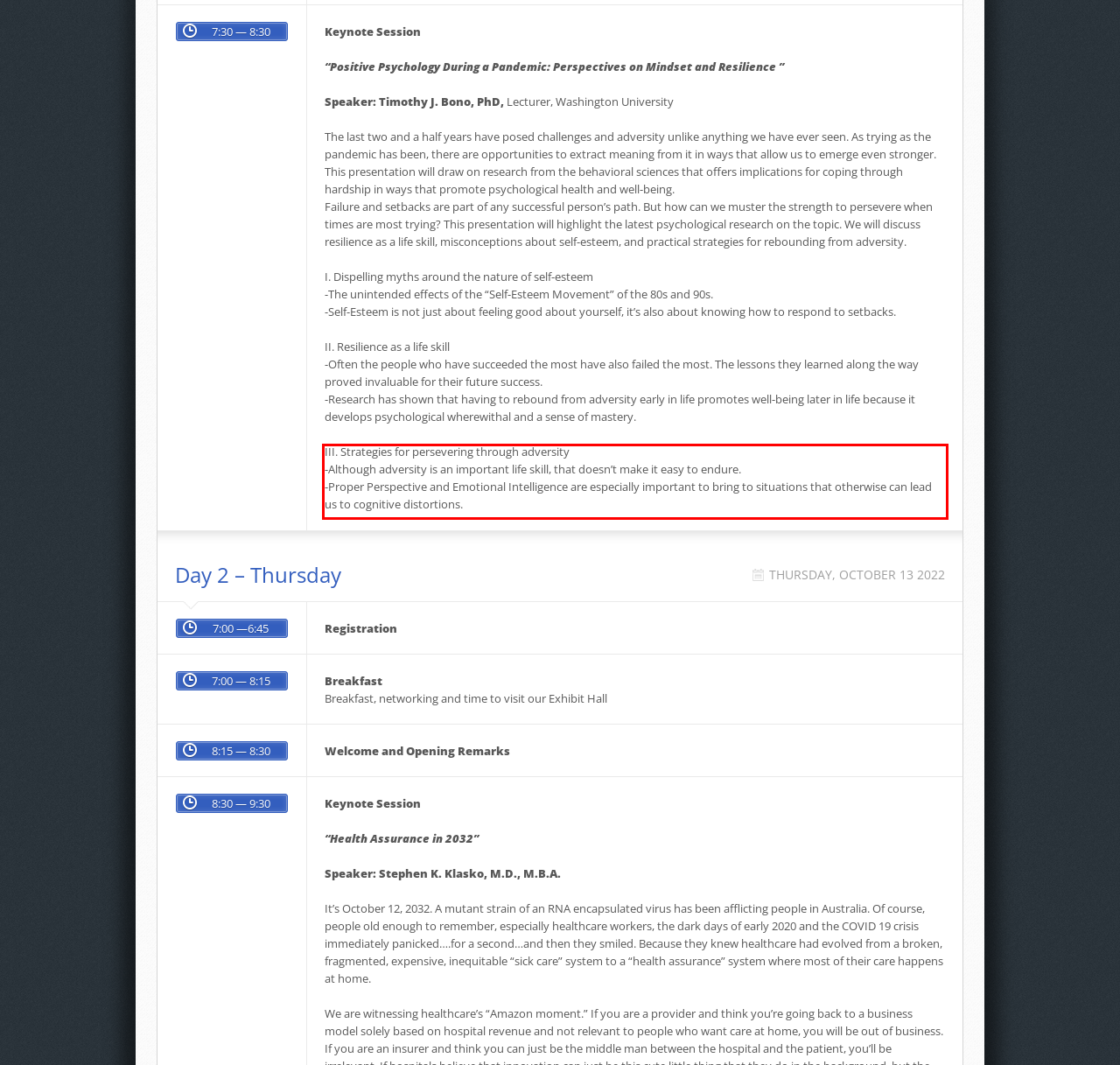Analyze the webpage screenshot and use OCR to recognize the text content in the red bounding box.

III. Strategies for persevering through adversity -Although adversity is an important life skill, that doesn’t make it easy to endure. -Proper Perspective and Emotional Intelligence are especially important to bring to situations that otherwise can lead us to cognitive distortions.